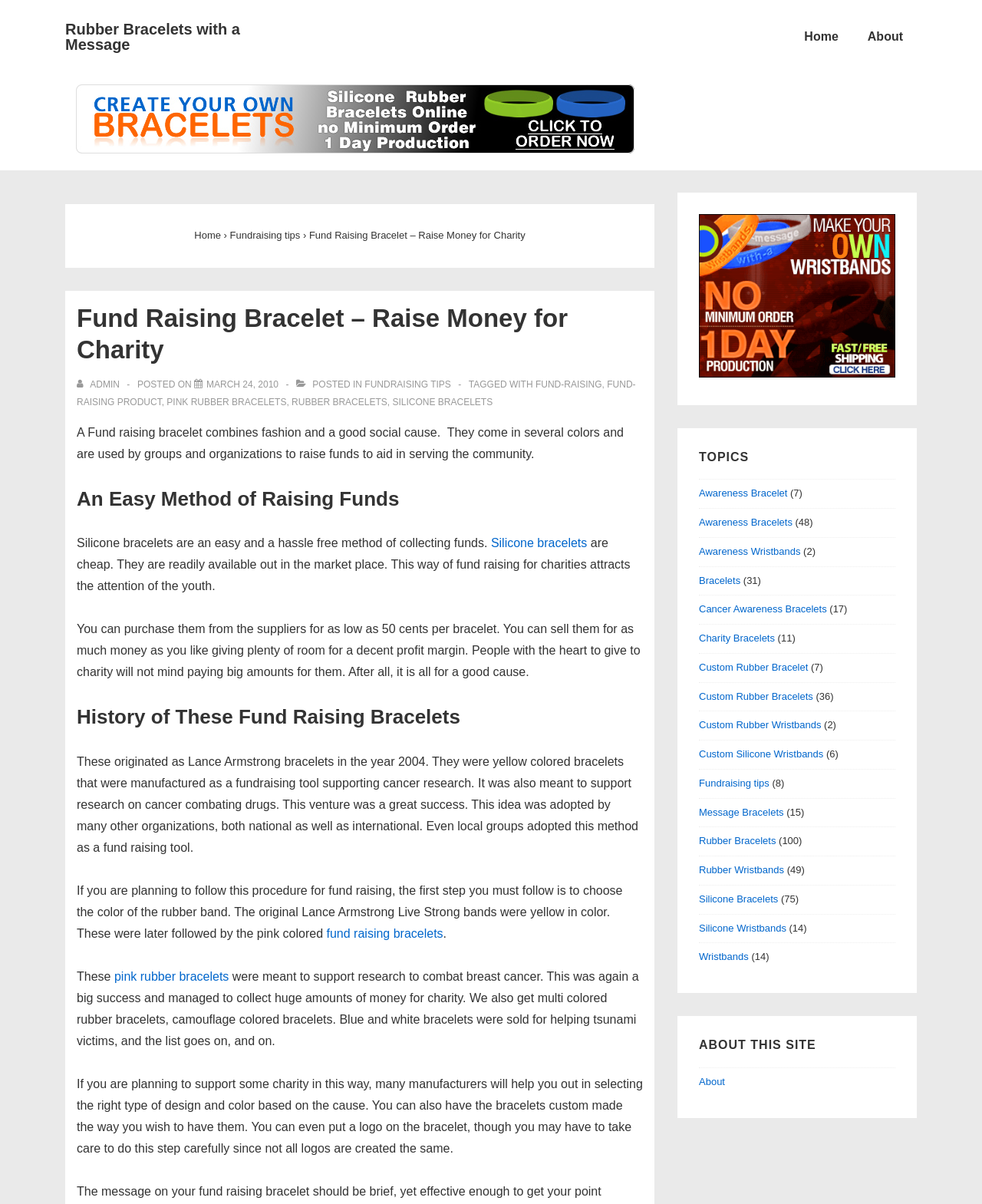Please determine the bounding box coordinates of the element's region to click for the following instruction: "Click on 'Rubber Bracelets with a Message'".

[0.066, 0.017, 0.244, 0.044]